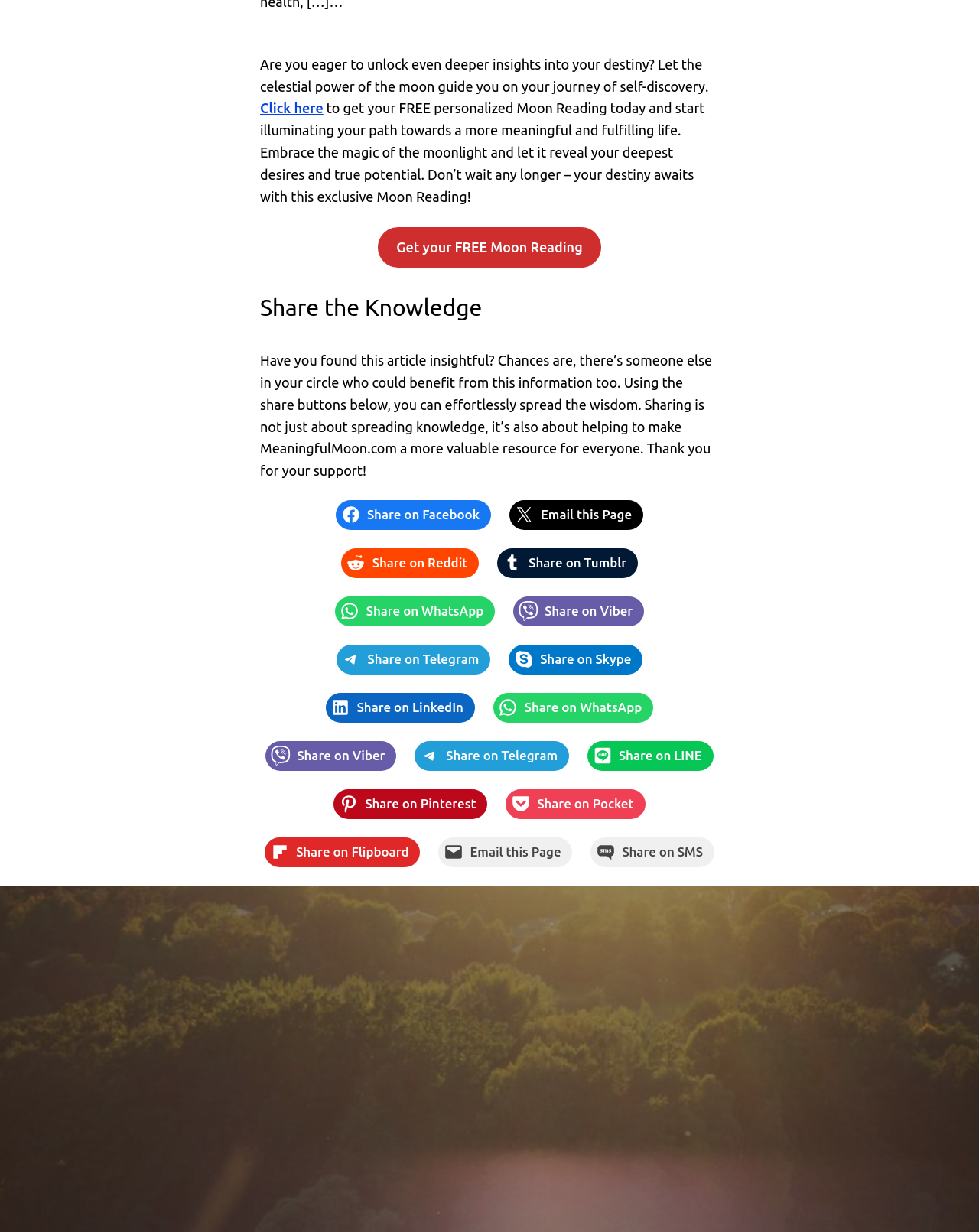Pinpoint the bounding box coordinates of the area that must be clicked to complete this instruction: "Get your free Moon Reading".

[0.385, 0.183, 0.615, 0.219]